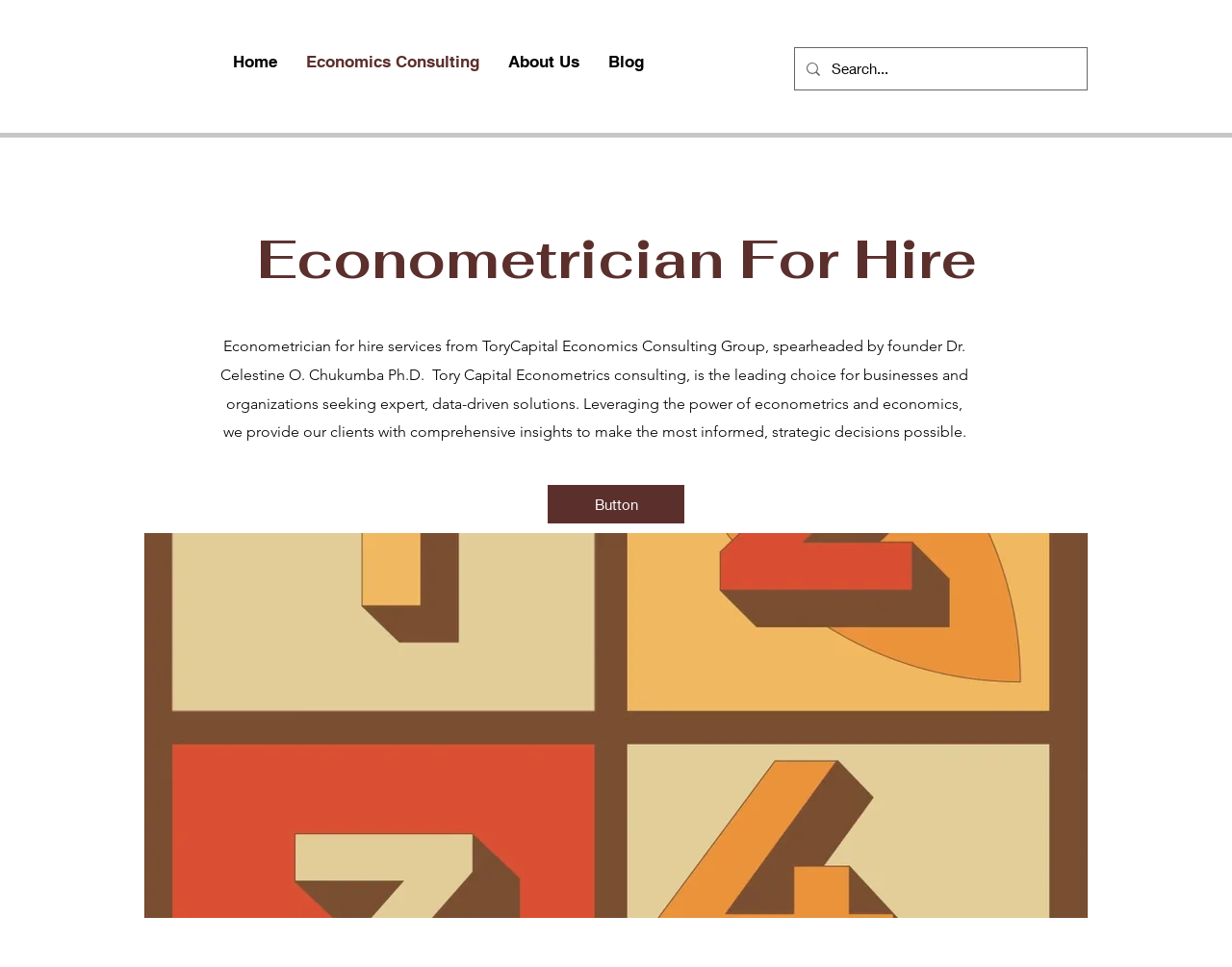Answer the question briefly using a single word or phrase: 
How many navigation links are there?

4